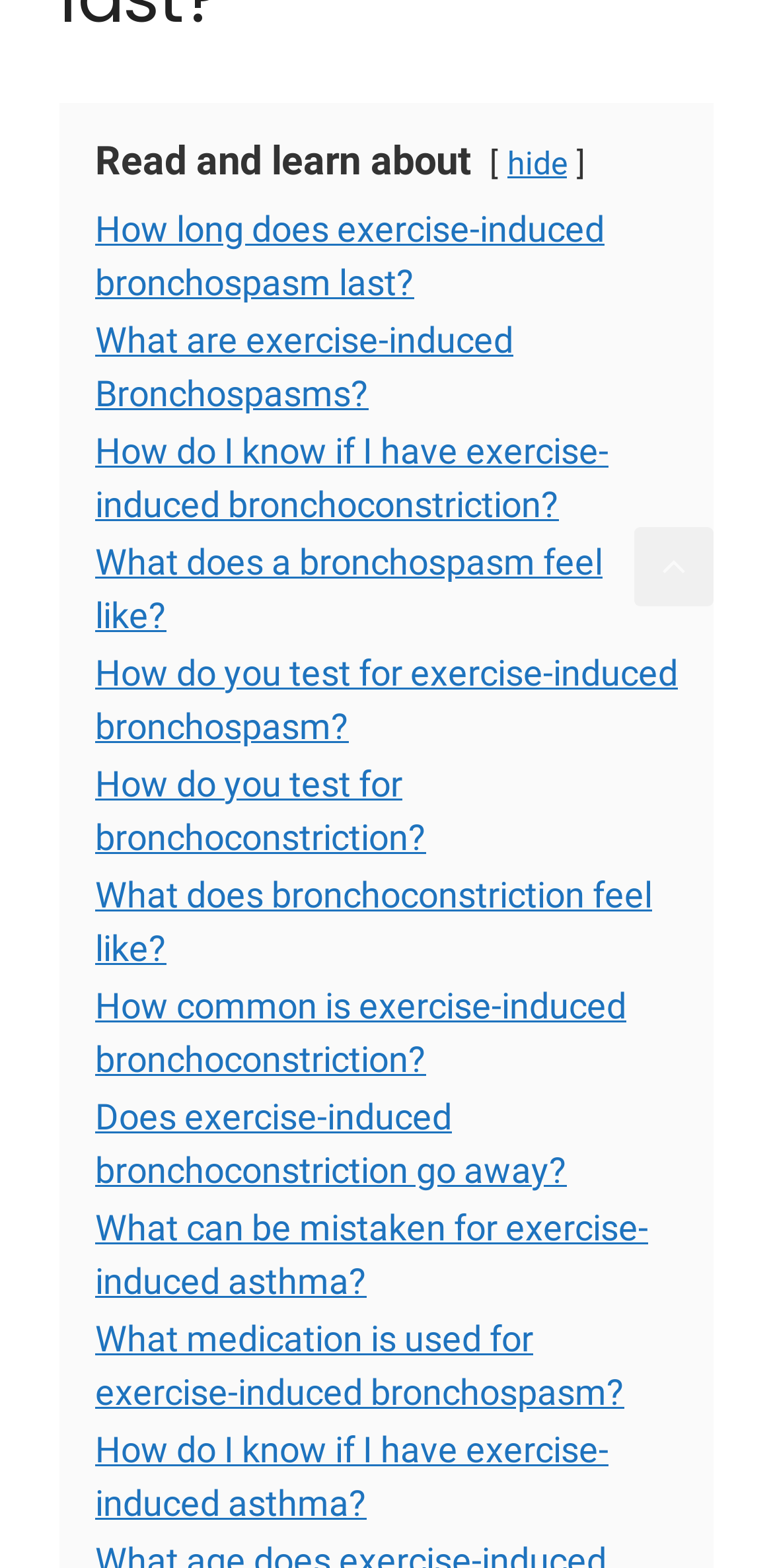Are there any links with similar questions? Observe the screenshot and provide a one-word or short phrase answer.

Yes